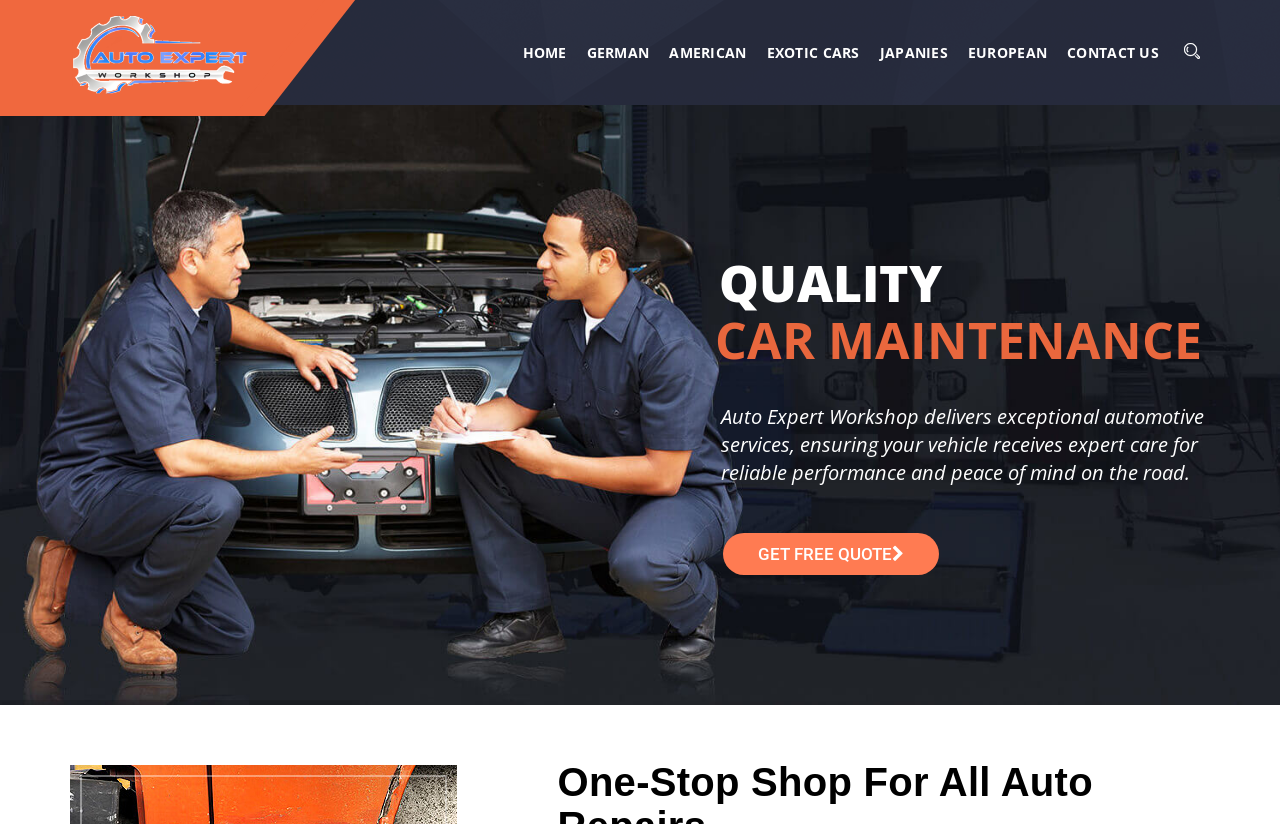Answer succinctly with a single word or phrase:
Is there a search button on the webpage?

Yes